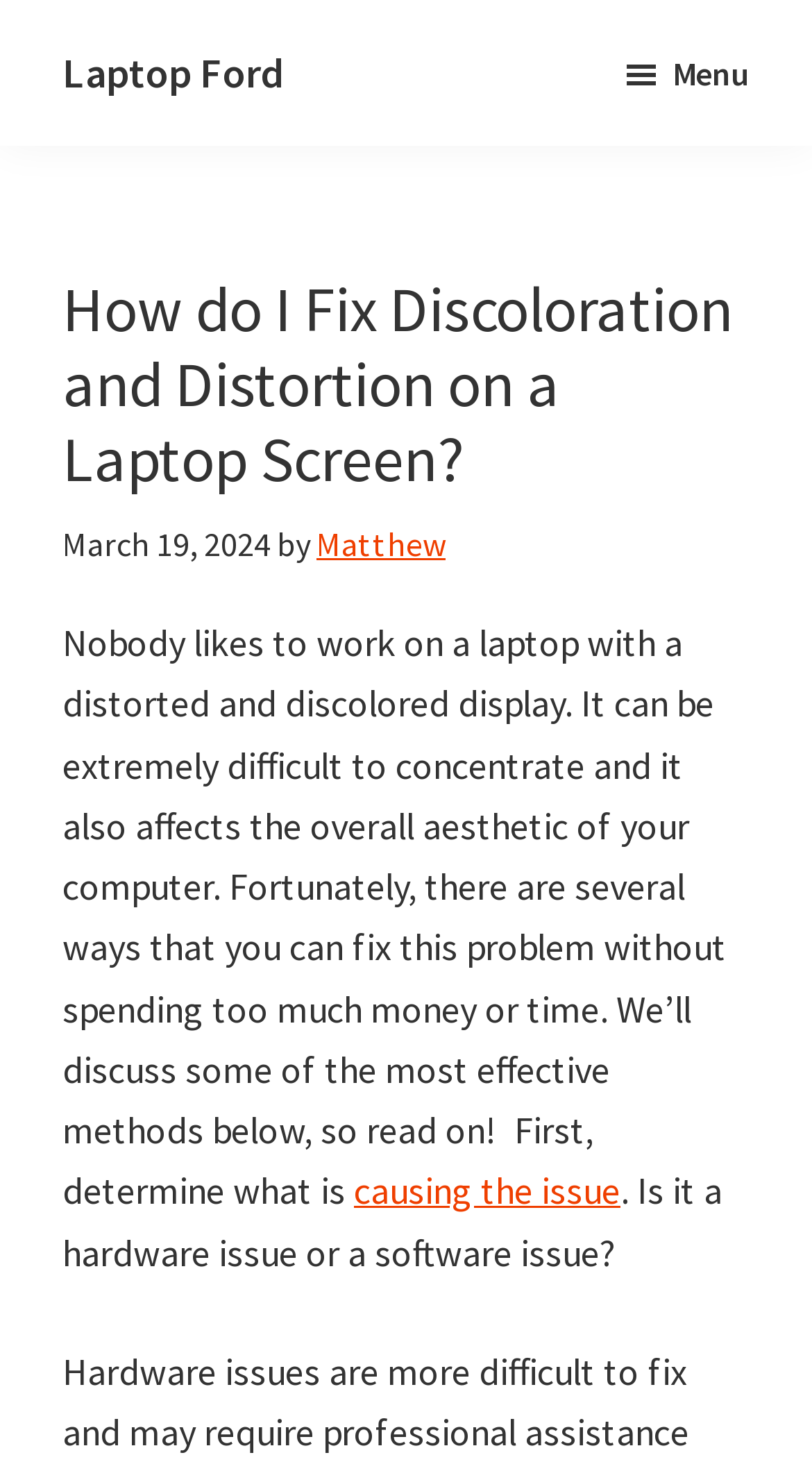Identify the bounding box coordinates for the UI element described as: "Matthew".

[0.39, 0.563, 0.549, 0.592]